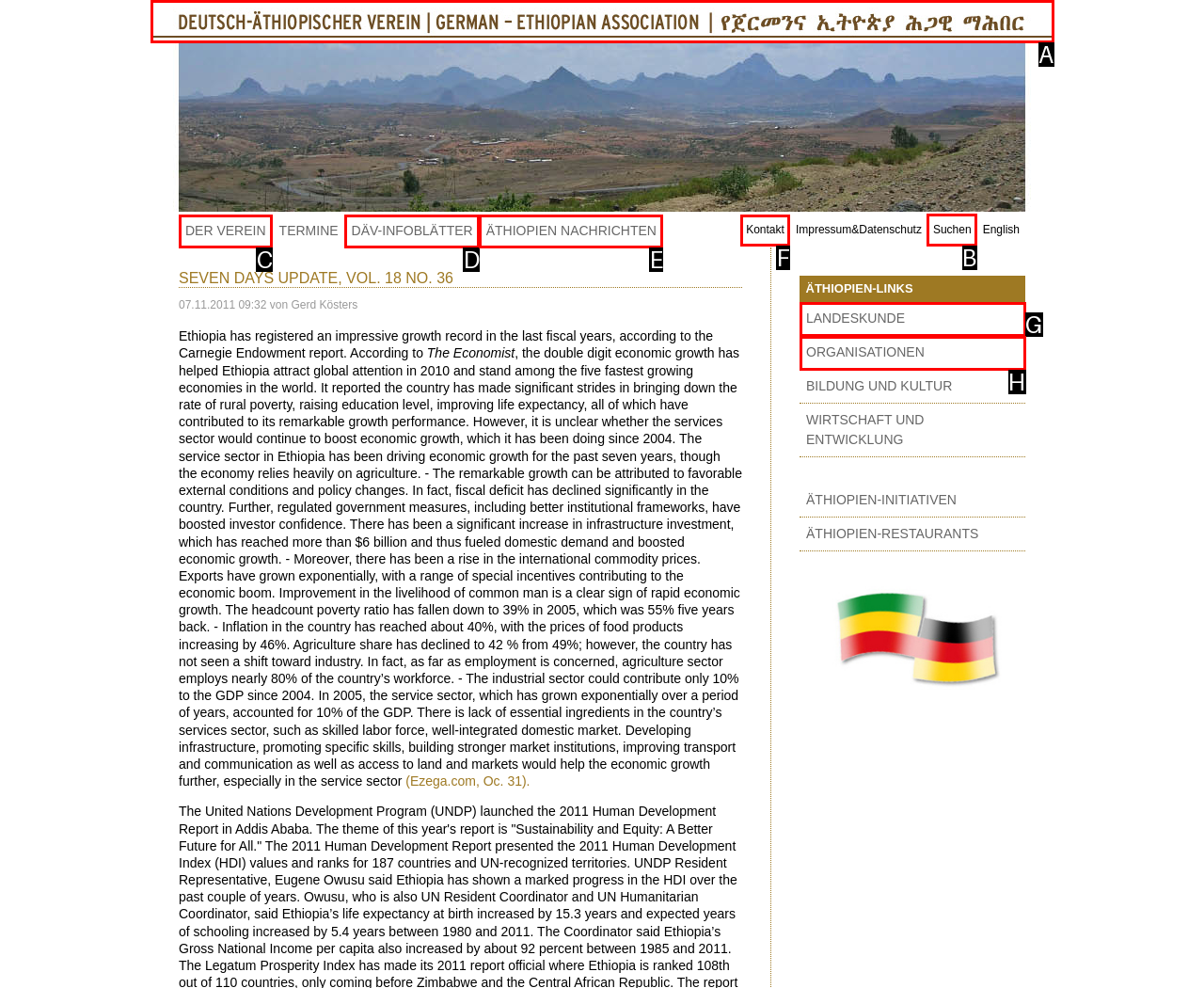Given the instruction: Search for something on the website, which HTML element should you click on?
Answer with the letter that corresponds to the correct option from the choices available.

B